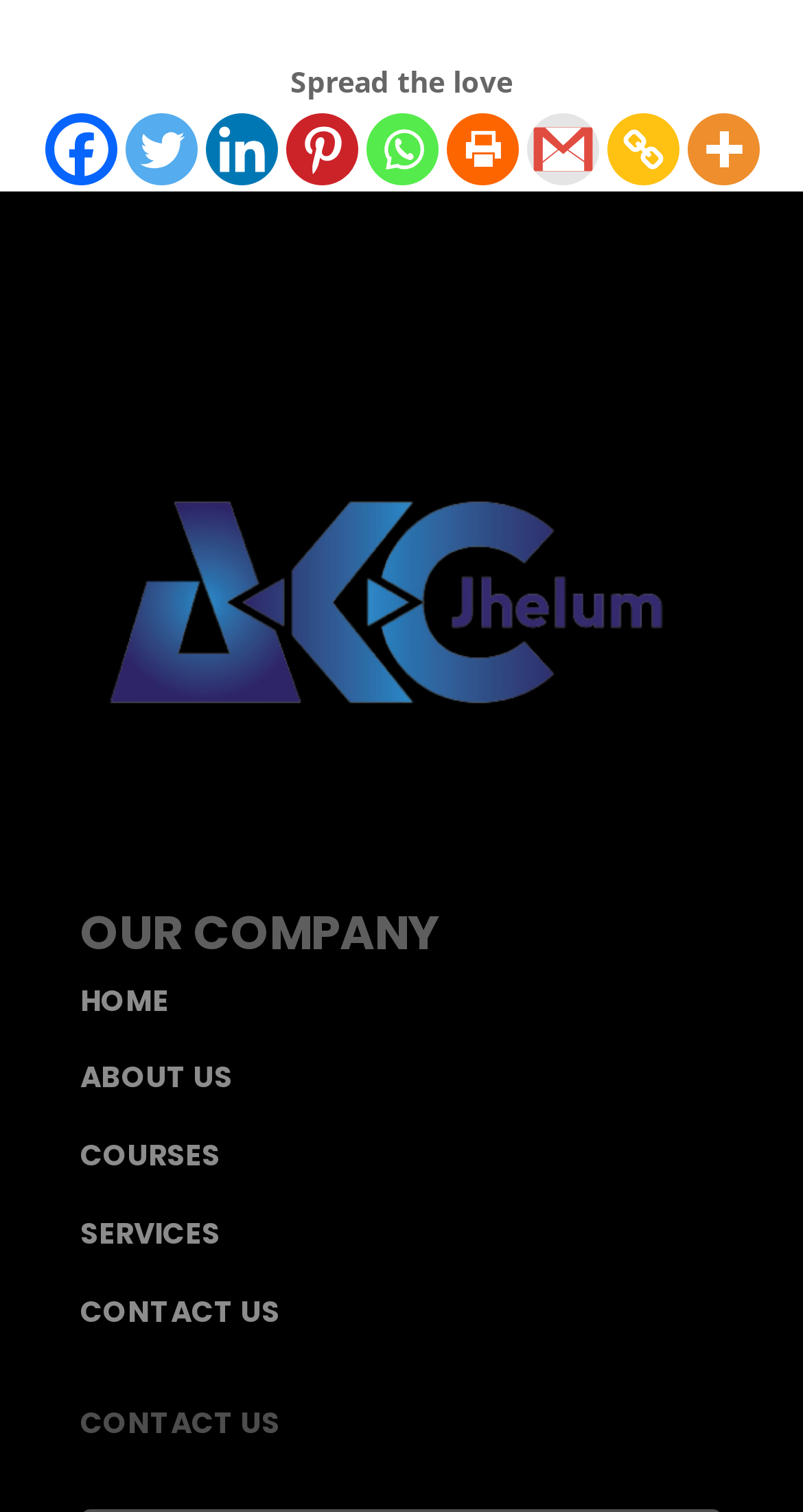Determine the bounding box for the UI element as described: "aria-label="Copy Link" title="Copy Link"". The coordinates should be represented as four float numbers between 0 and 1, formatted as [left, top, right, bottom].

[0.755, 0.075, 0.845, 0.123]